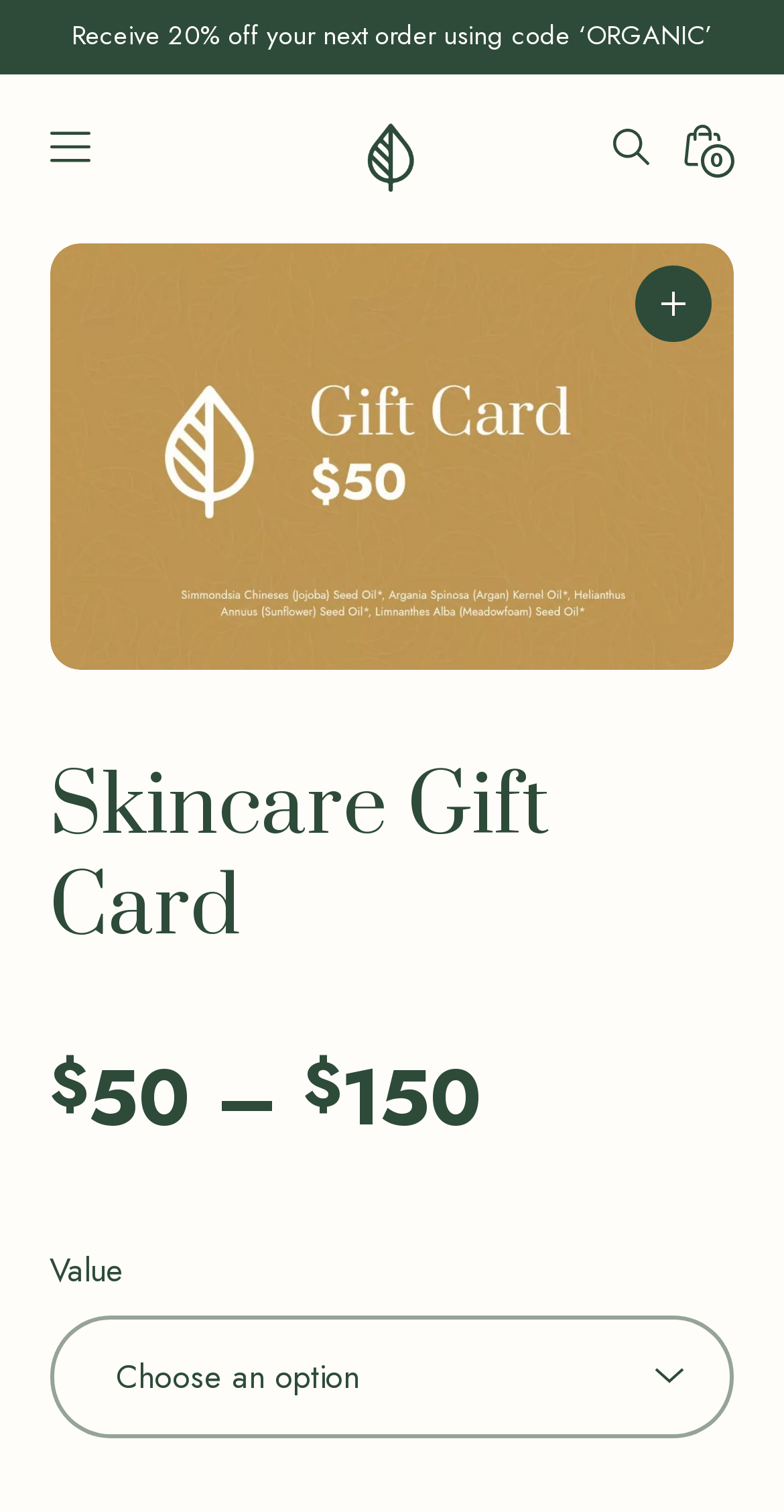Summarize the webpage with intricate details.

The webpage is about a skincare gift card from Organic Goodness. At the top, there is a promotional message stating "Receive 20% off your next order using code ‘ORGANIC’". Below this message, there is a link to "Organic Goodness" accompanied by an image with the same name. 

To the right of the link, there are two buttons: "Search Toggle" and "Minicart Toggle 0". The "Search Toggle" button has a magnifying glass icon. 

Below these elements, there is a large section that appears to be the main content of the page. It starts with a heading that reads "Skincare Gift Card". Underneath the heading, there is a price range displayed, with a dollar sign followed by the numbers "50" and "150", separated by a dash. 

Further down, there is a dropdown menu labeled "Value" with options to select from. Above the dropdown menu, there is a static text that also reads "Value". 

There are several hidden buttons on the page, including "Close (Esc)", "Share", "Previous (arrow left)", and "Next (arrow right)", which are not visible by default.